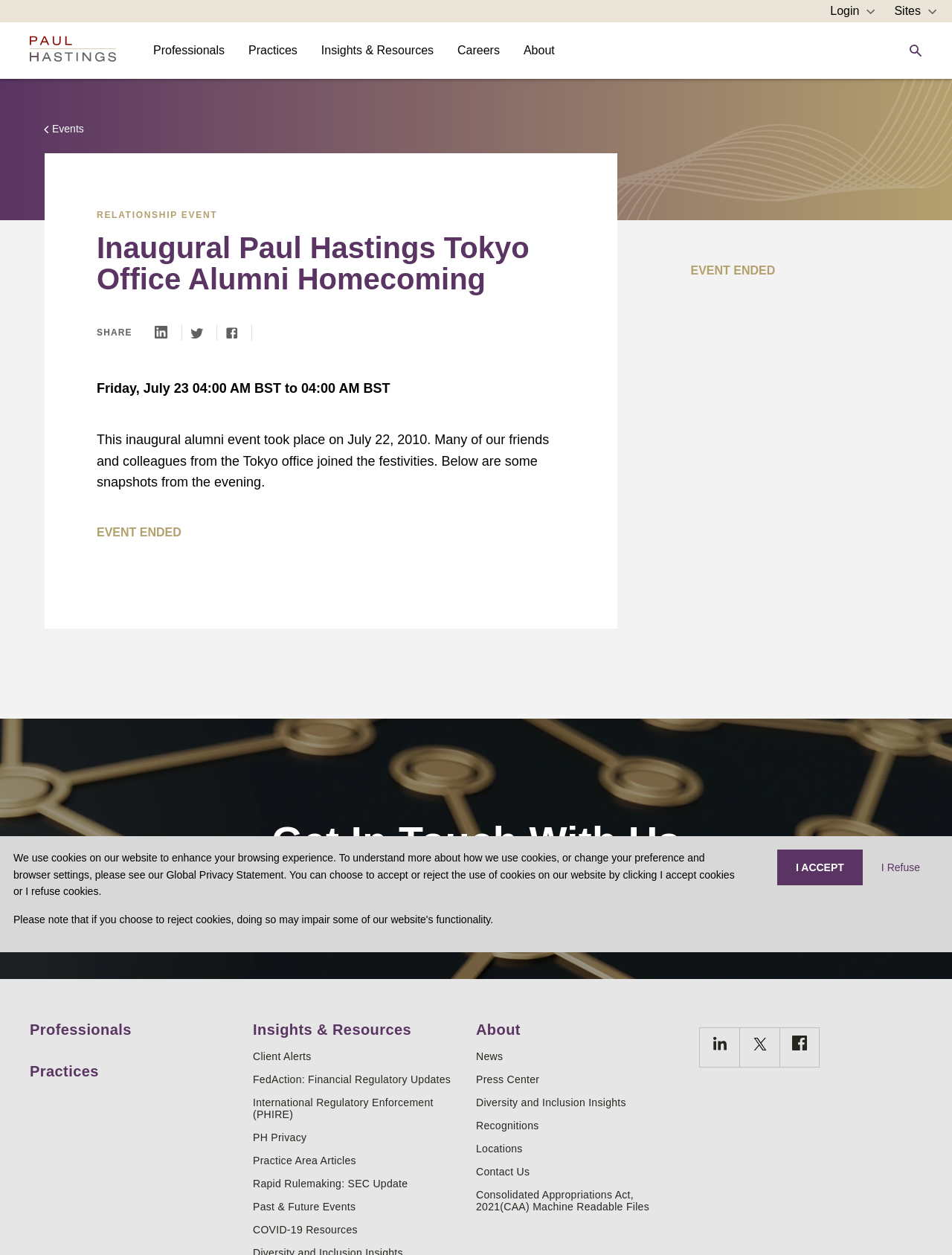What can be found below the event description?
Please respond to the question thoroughly and include all relevant details.

I deduced this answer by reading the text 'Below are some snapshots from the evening.' which suggests that there are snapshots or photos from the event below the description.